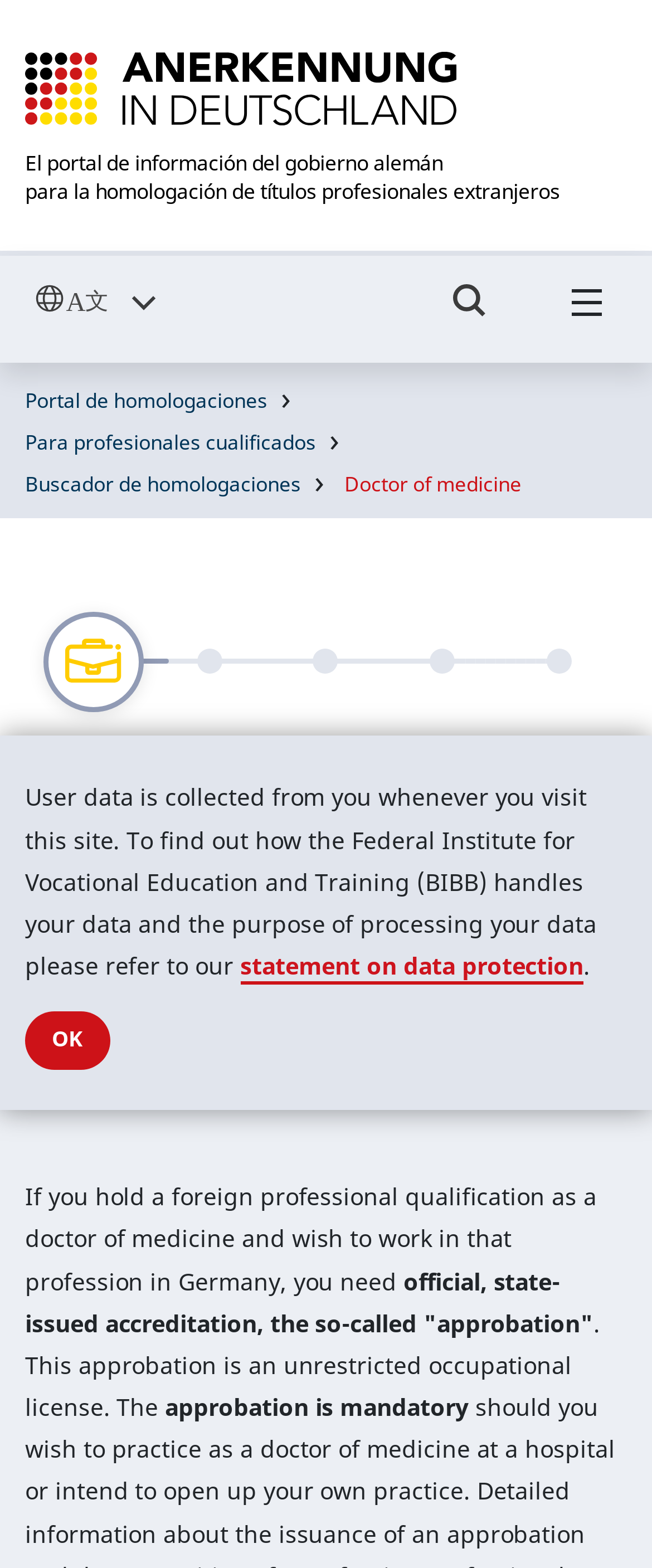Can you specify the bounding box coordinates of the area that needs to be clicked to fulfill the following instruction: "Toggle the search button"?

[0.659, 0.171, 0.782, 0.231]